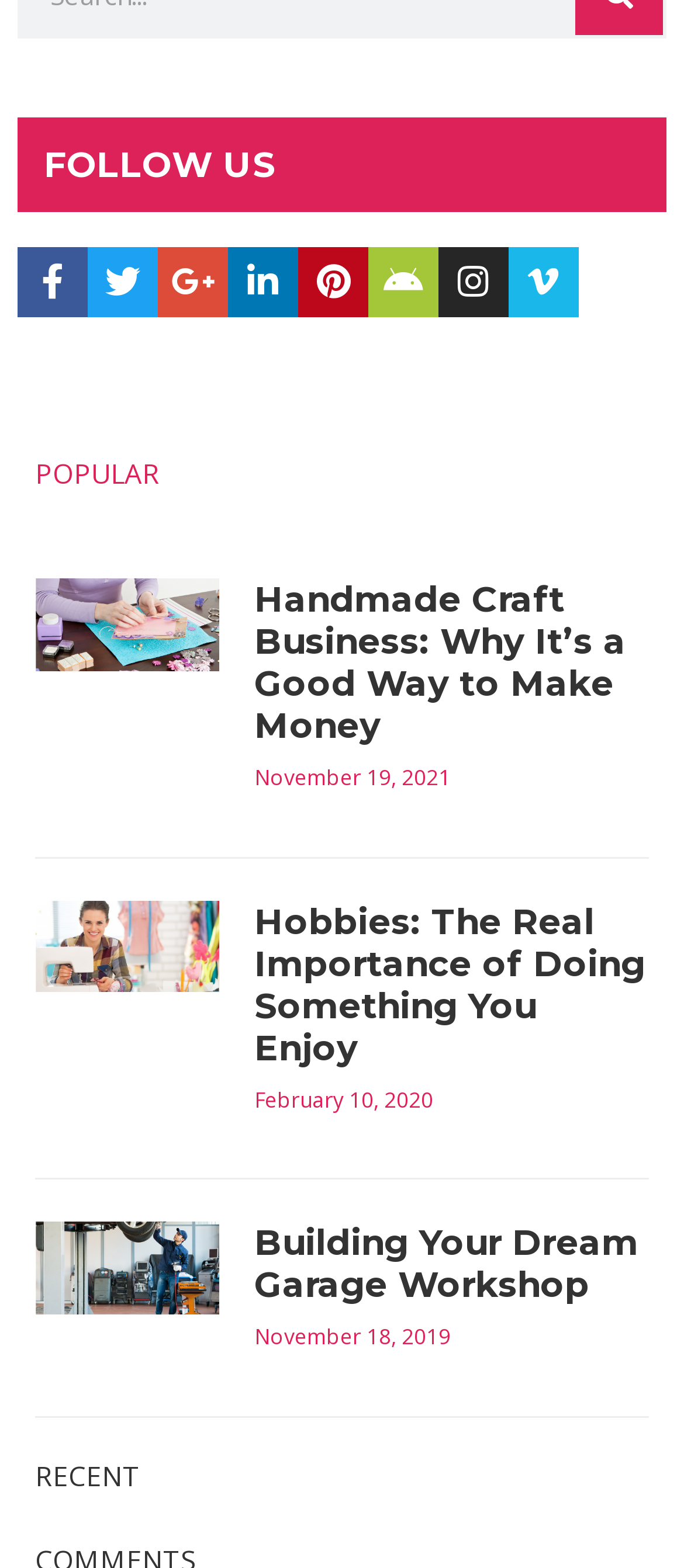What is the topic of the first article in the 'POPULAR' tab?
Please answer using one word or phrase, based on the screenshot.

Handmade Craft Business